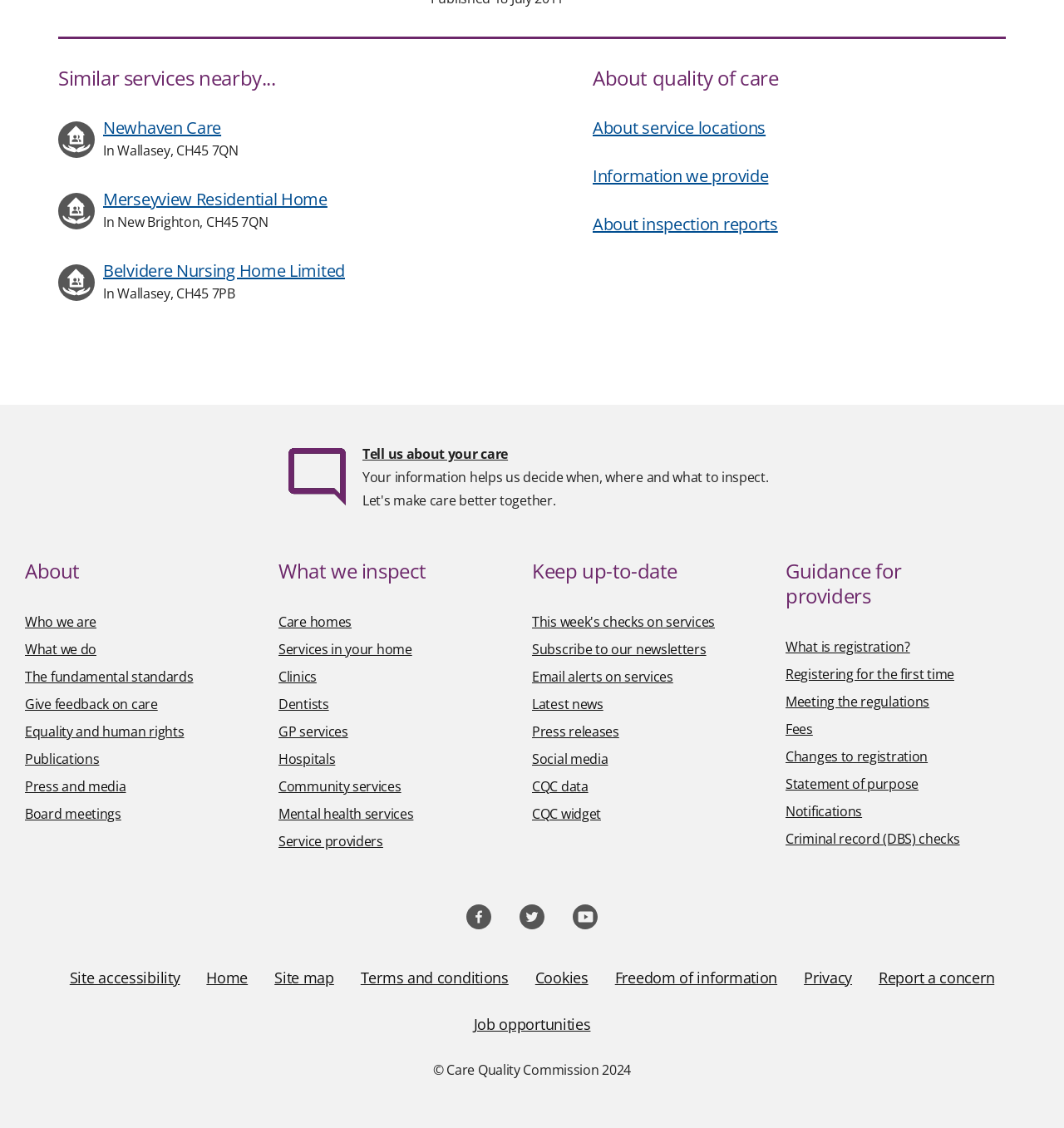What is the name of the care home?
Use the image to answer the question with a single word or phrase.

Newhaven Care